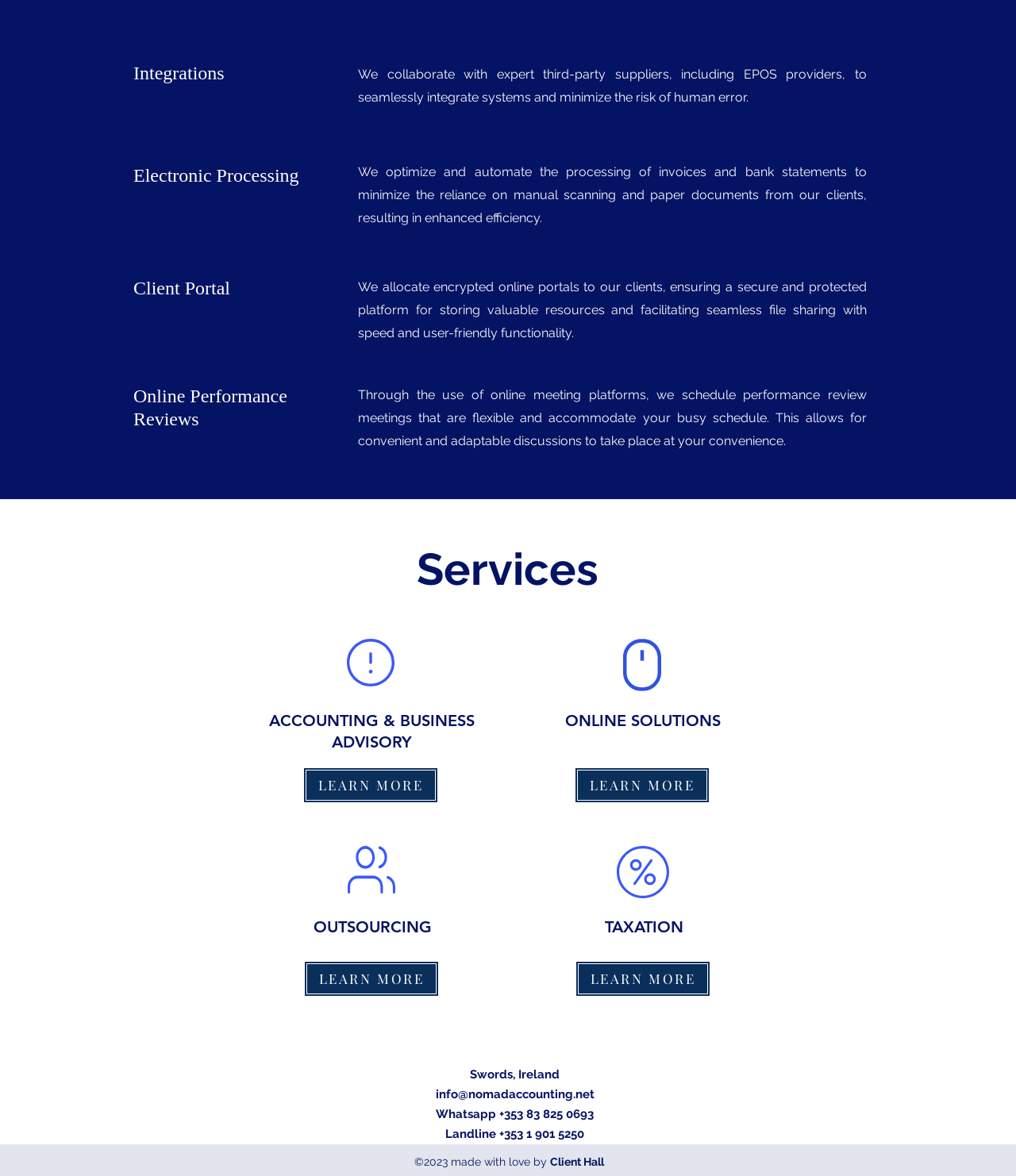What is the company's location?
Refer to the image and respond with a one-word or short-phrase answer.

Swords, Ireland